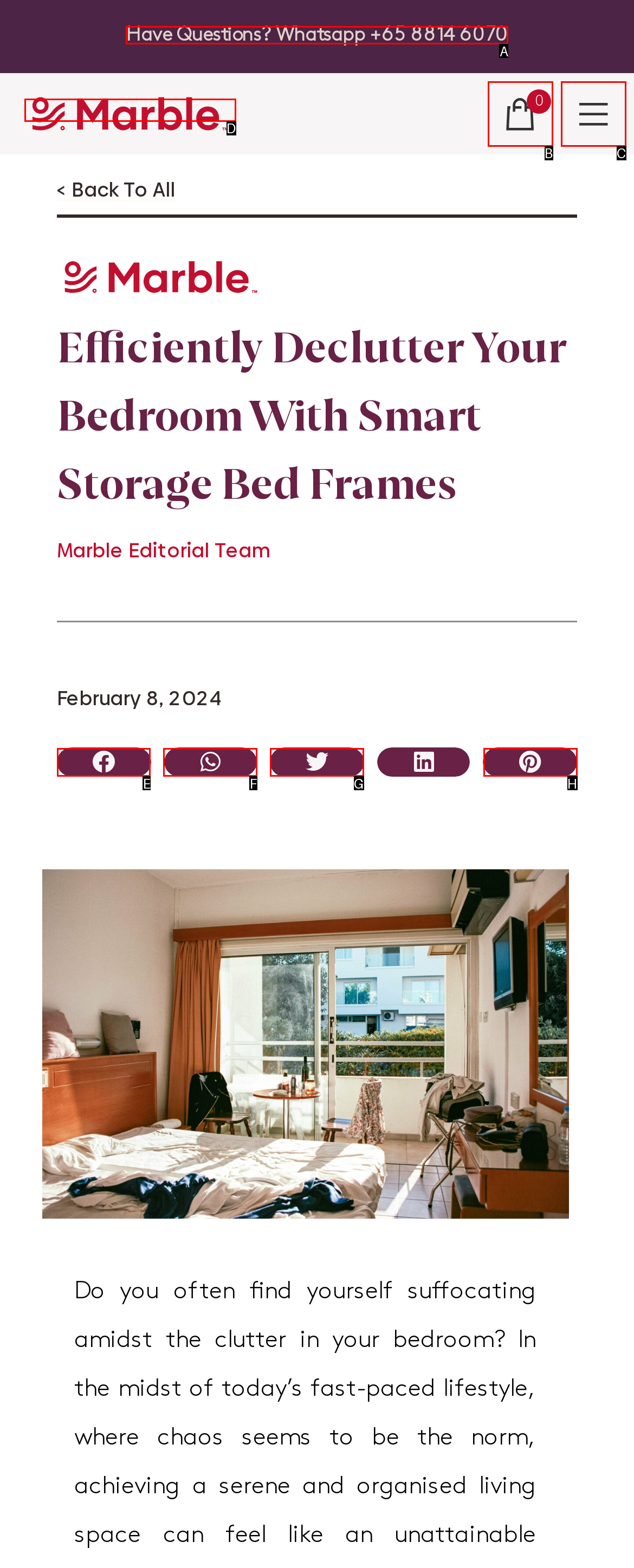Identify the HTML element that matches the description: alt="Marble™ Sleep Company - Singapore"
Respond with the letter of the correct option.

D